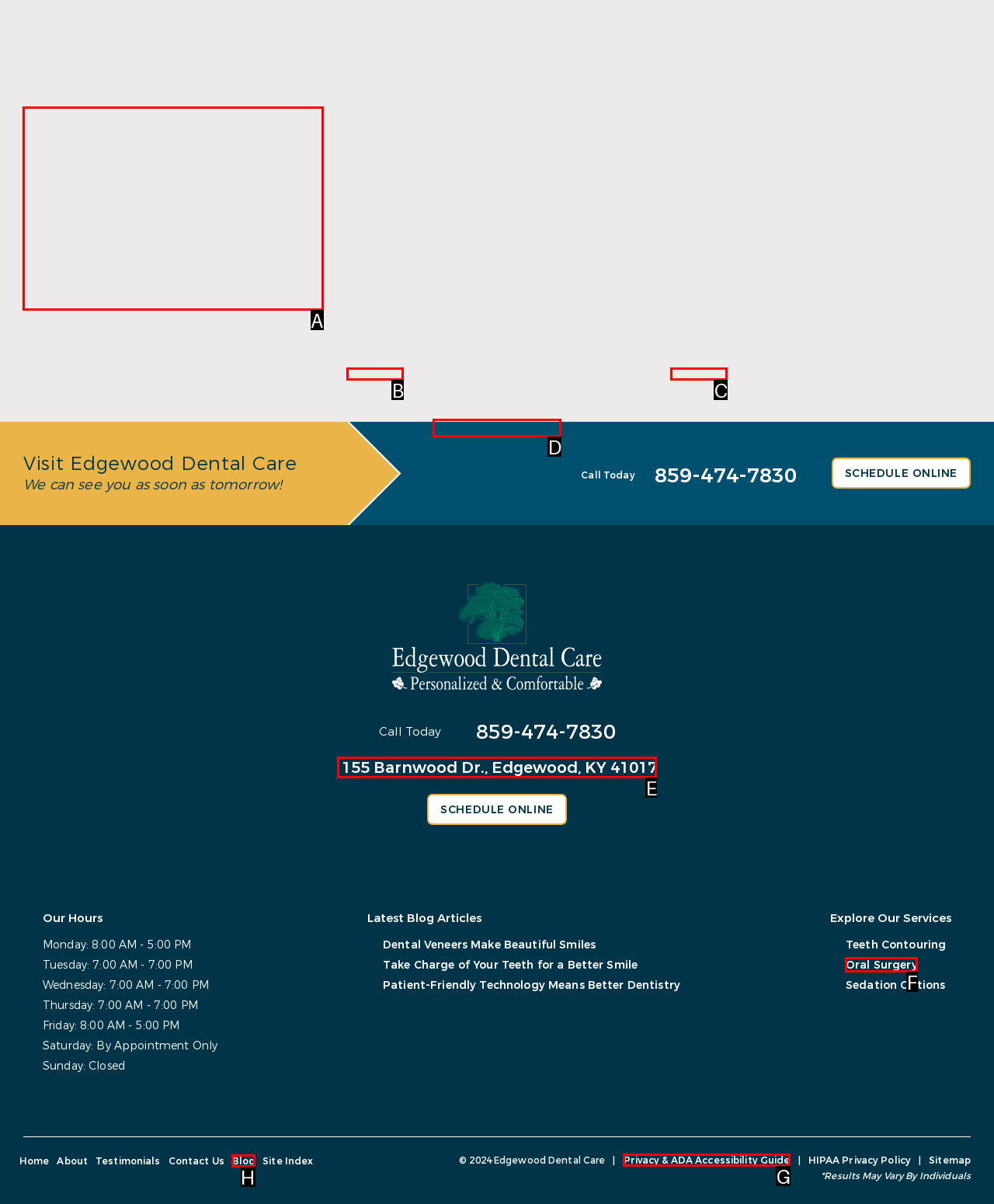Please indicate which option's letter corresponds to the task: Read about Dental Veneers by examining the highlighted elements in the screenshot.

A